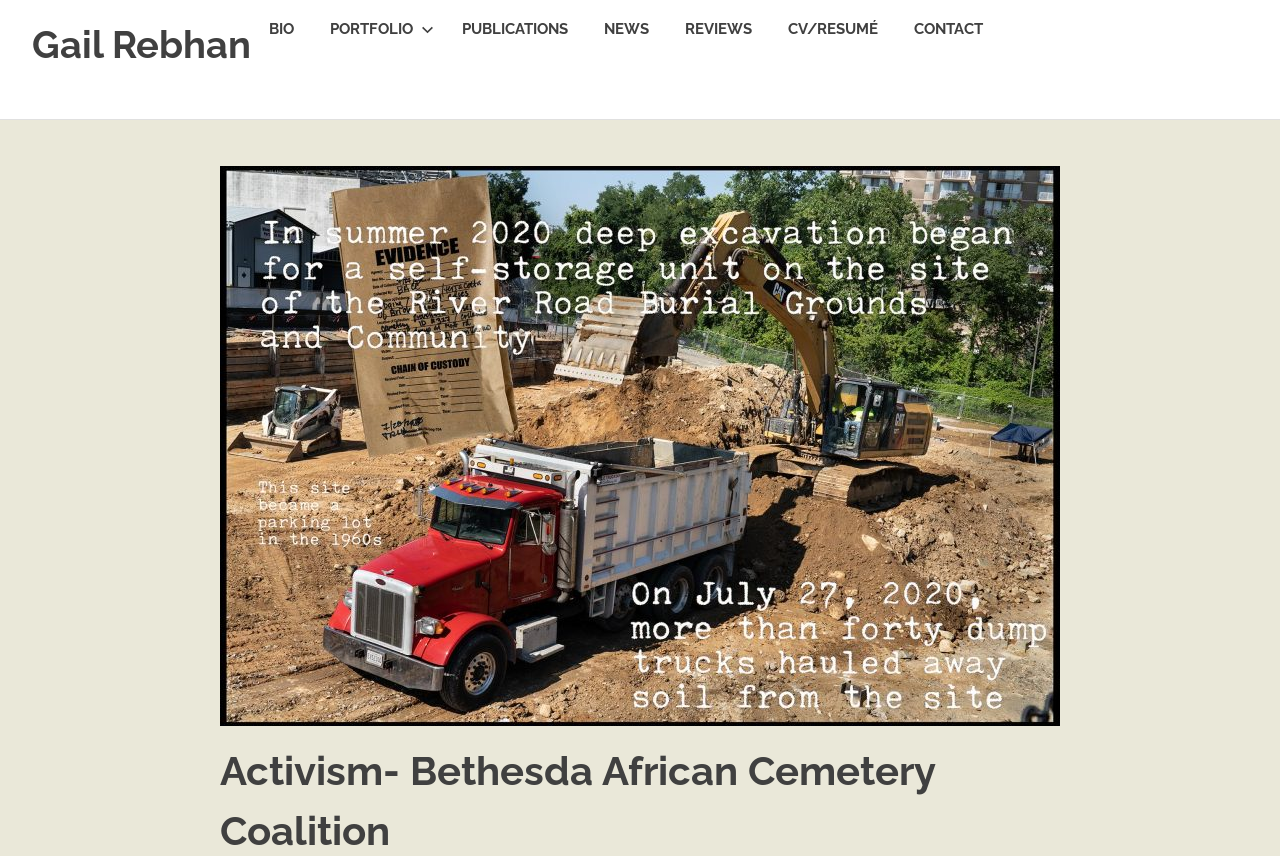What is the purpose of the webpage?
Give a comprehensive and detailed explanation for the question.

The webpage has a heading 'Activism- Bethesda African Cemetery Coalition' and the content suggests that the webpage is related to activism, specifically related to the Bethesda African Cemetery Coalition.